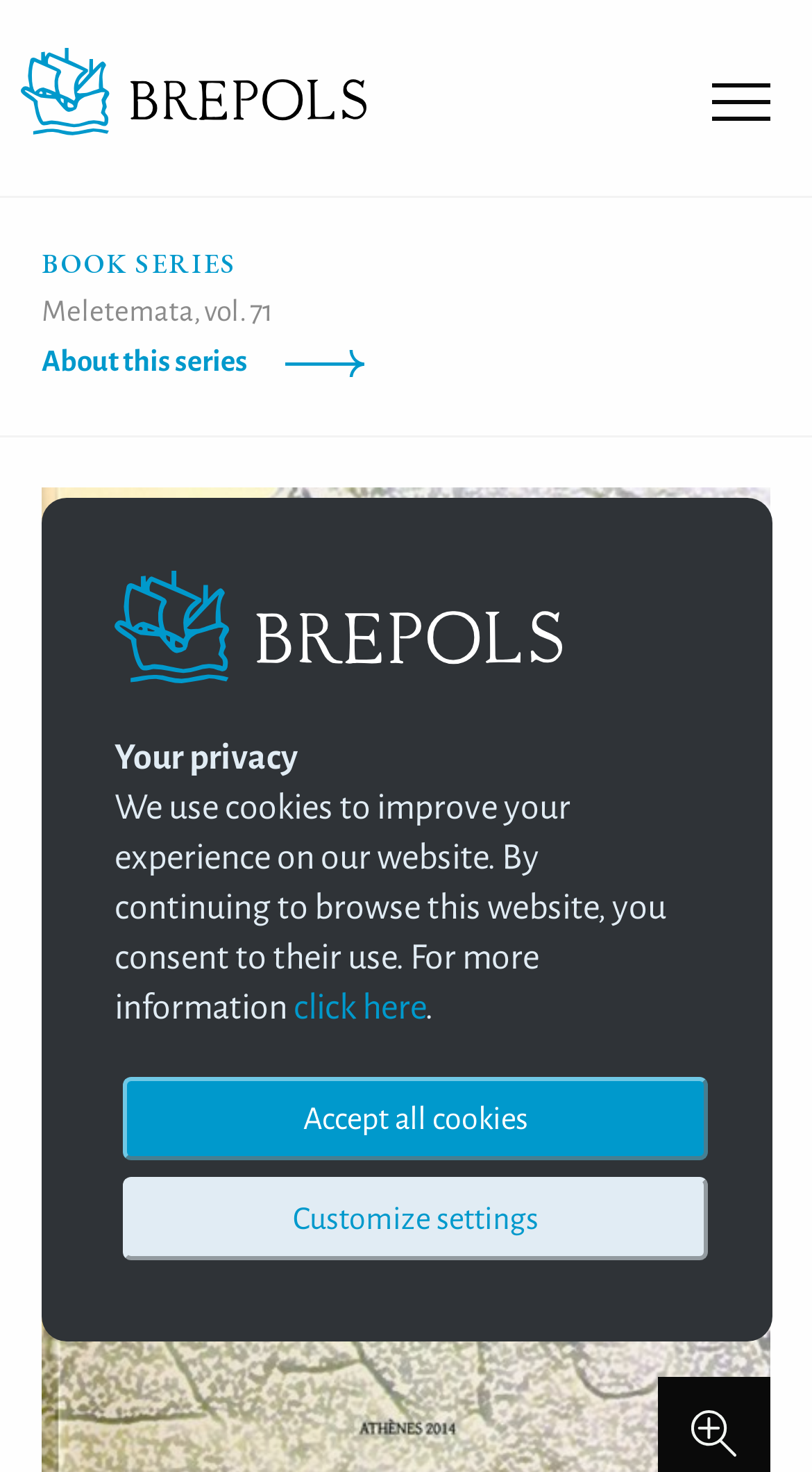Please answer the following question using a single word or phrase: 
How many menu items are there in the browse section?

4